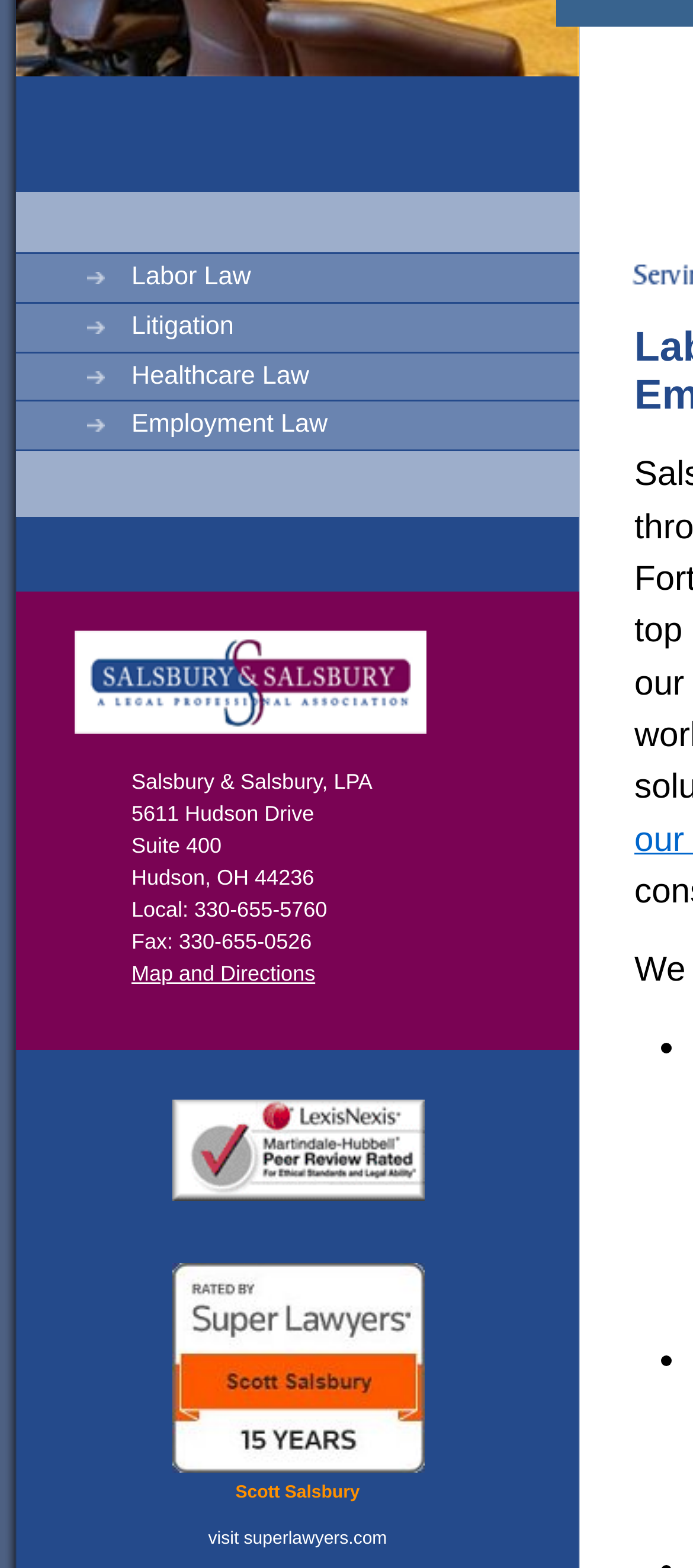Based on the element description Scott Salsbury, identify the bounding box of the UI element in the given webpage screenshot. The coordinates should be in the format (top-left x, top-left y, bottom-right x, bottom-right y) and must be between 0 and 1.

[0.34, 0.945, 0.519, 0.958]